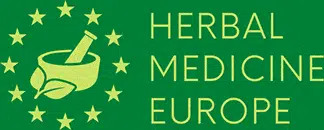Provide a one-word or short-phrase response to the question:
What symbolizes traditional herbal practice?

Mortar and pestle